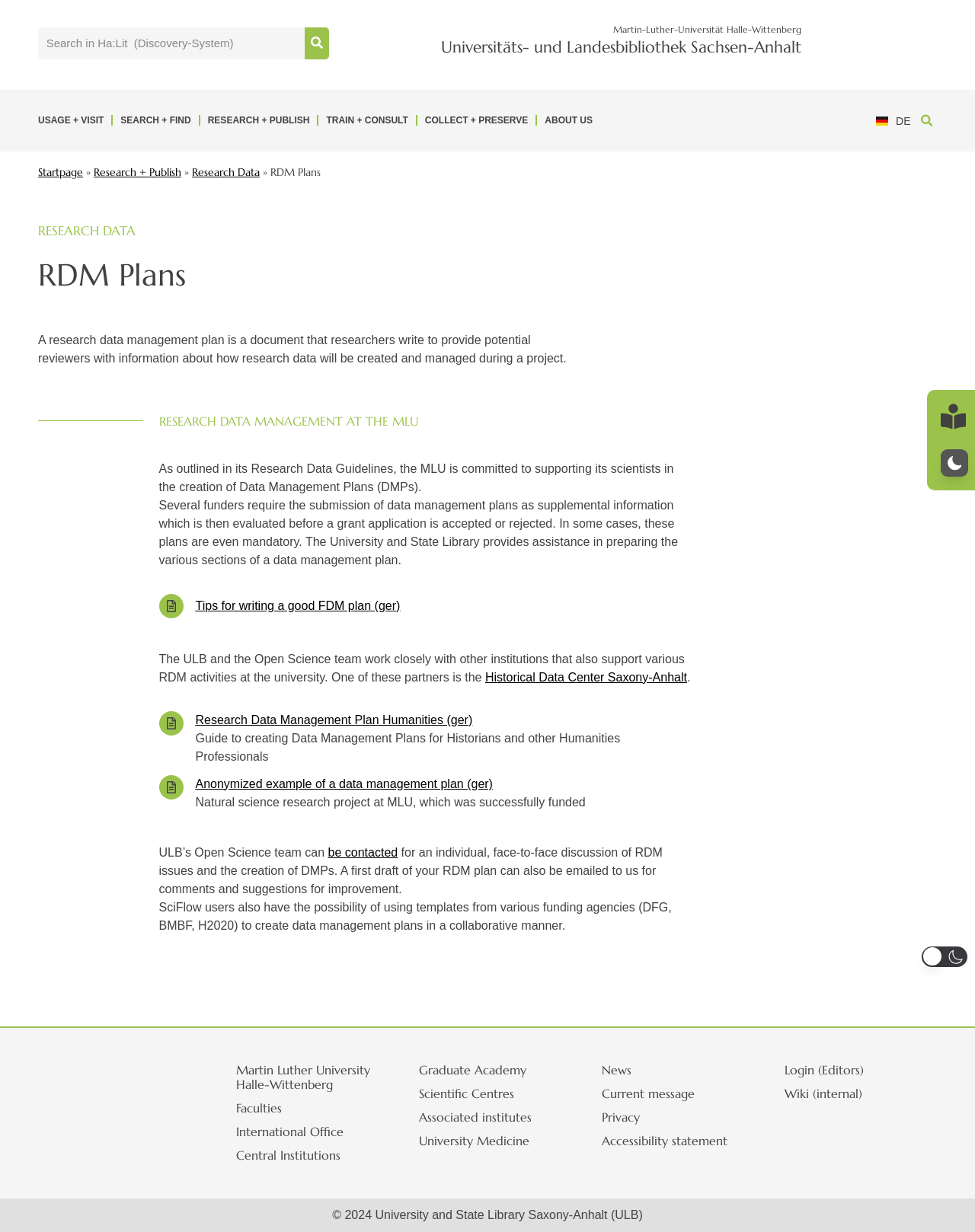What is the purpose of a research data management plan?
Please use the visual content to give a single word or phrase answer.

To provide information about how research data will be created and managed